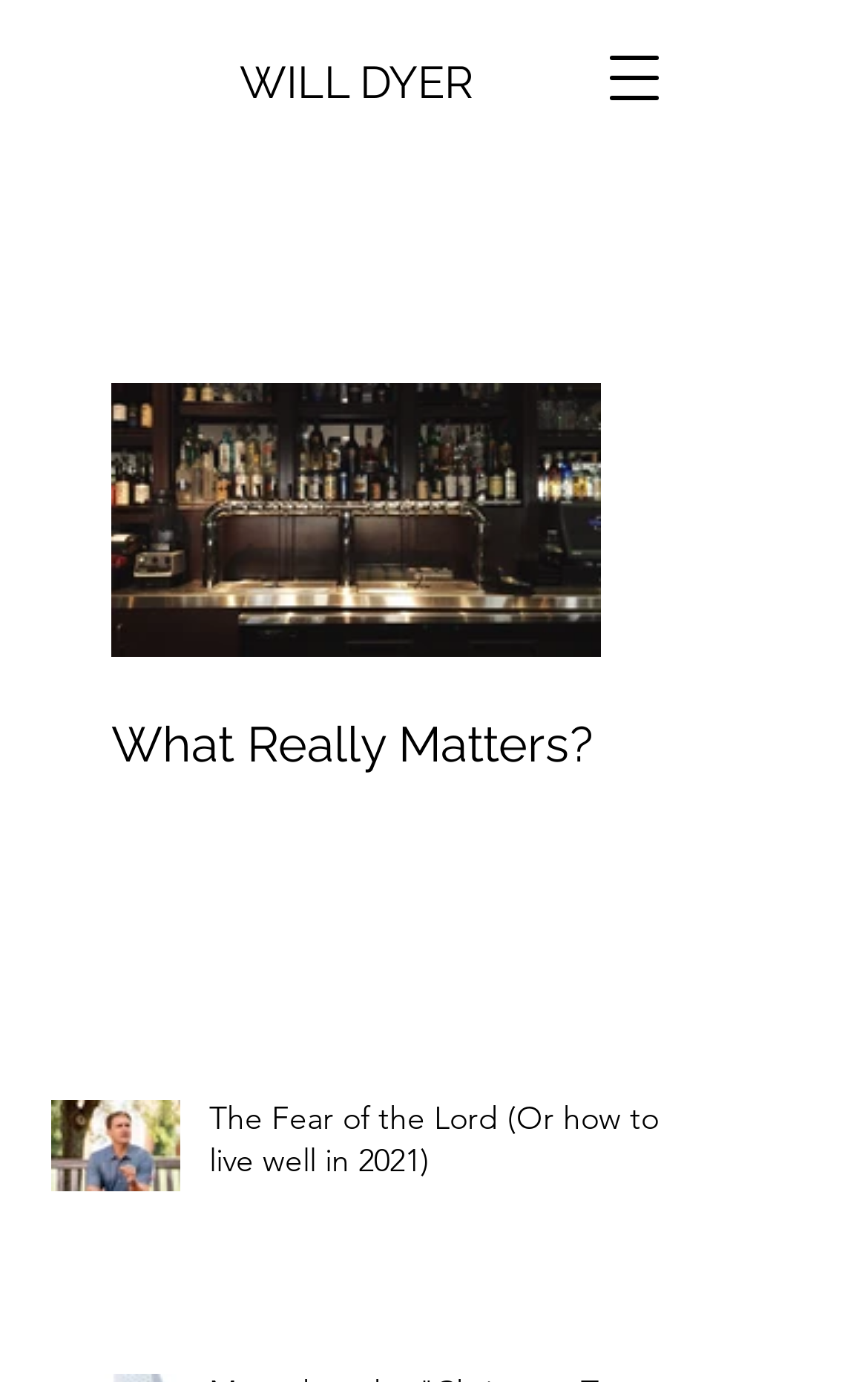Respond concisely with one word or phrase to the following query:
What is the title of the first post?

What Really Matters?